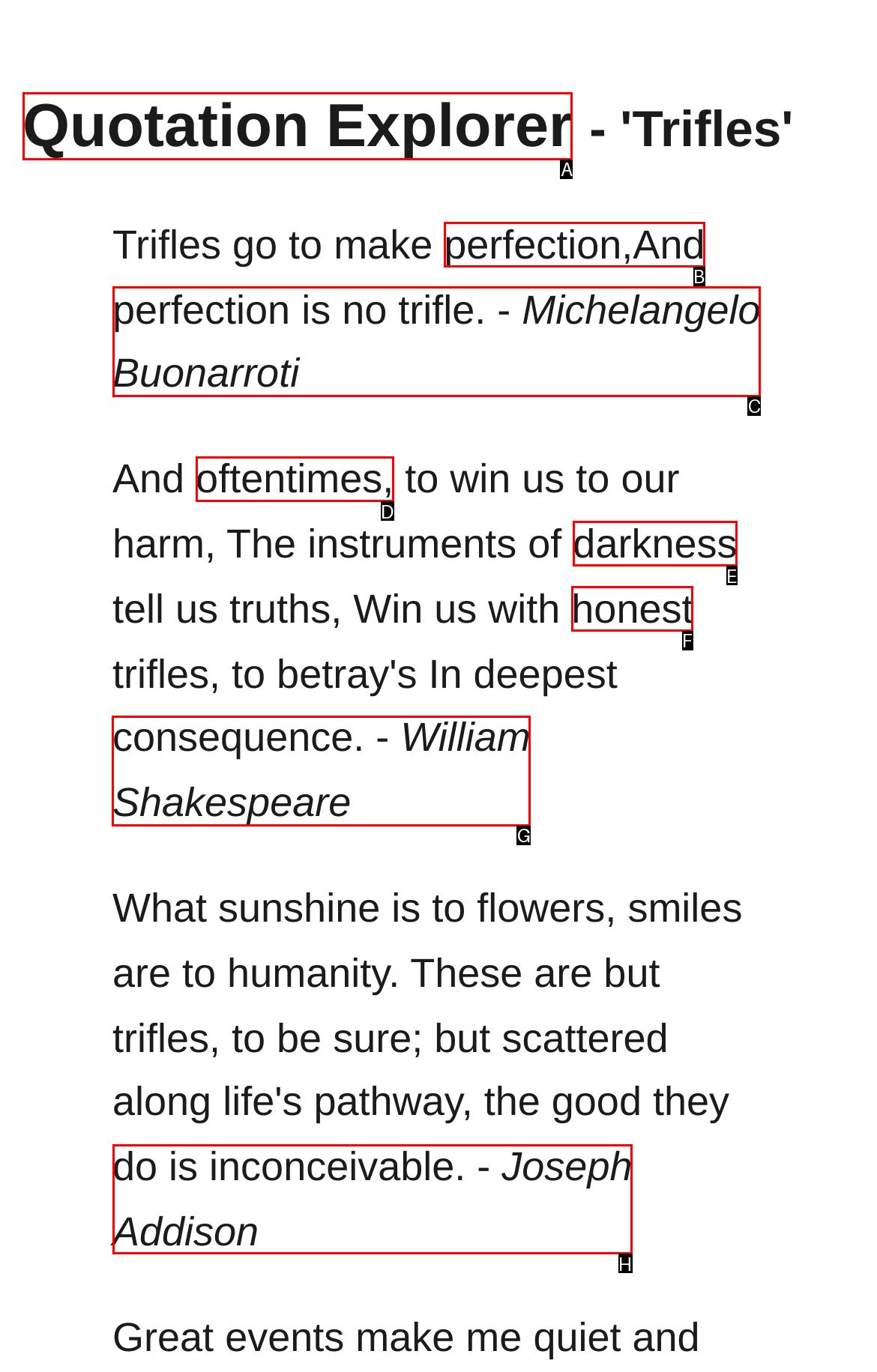To perform the task "View the quote by William Shakespeare", which UI element's letter should you select? Provide the letter directly.

G